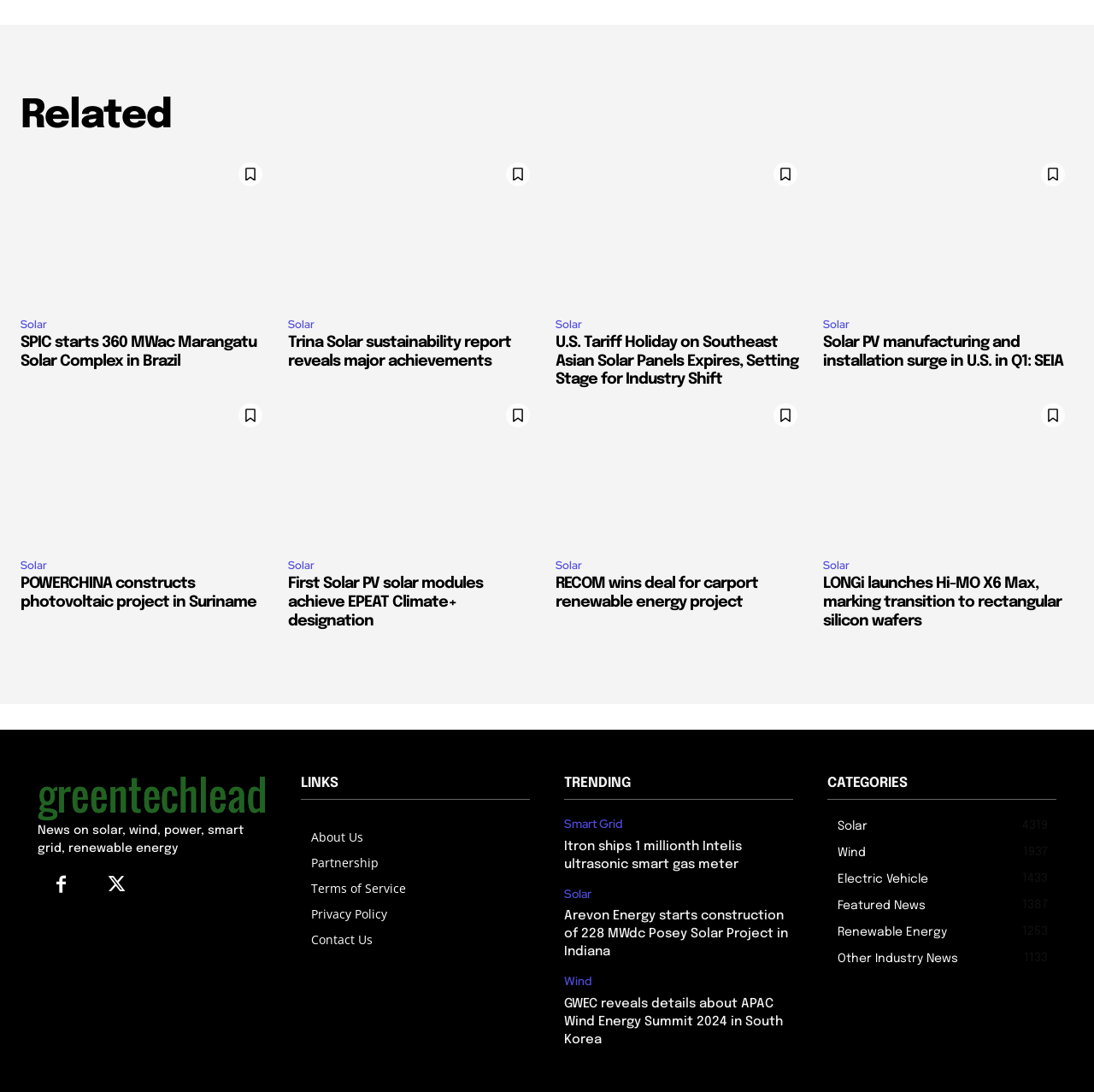What is the name of the company that constructs a photovoltaic project in Suriname?
Using the image as a reference, answer the question with a short word or phrase.

POWERCHINA